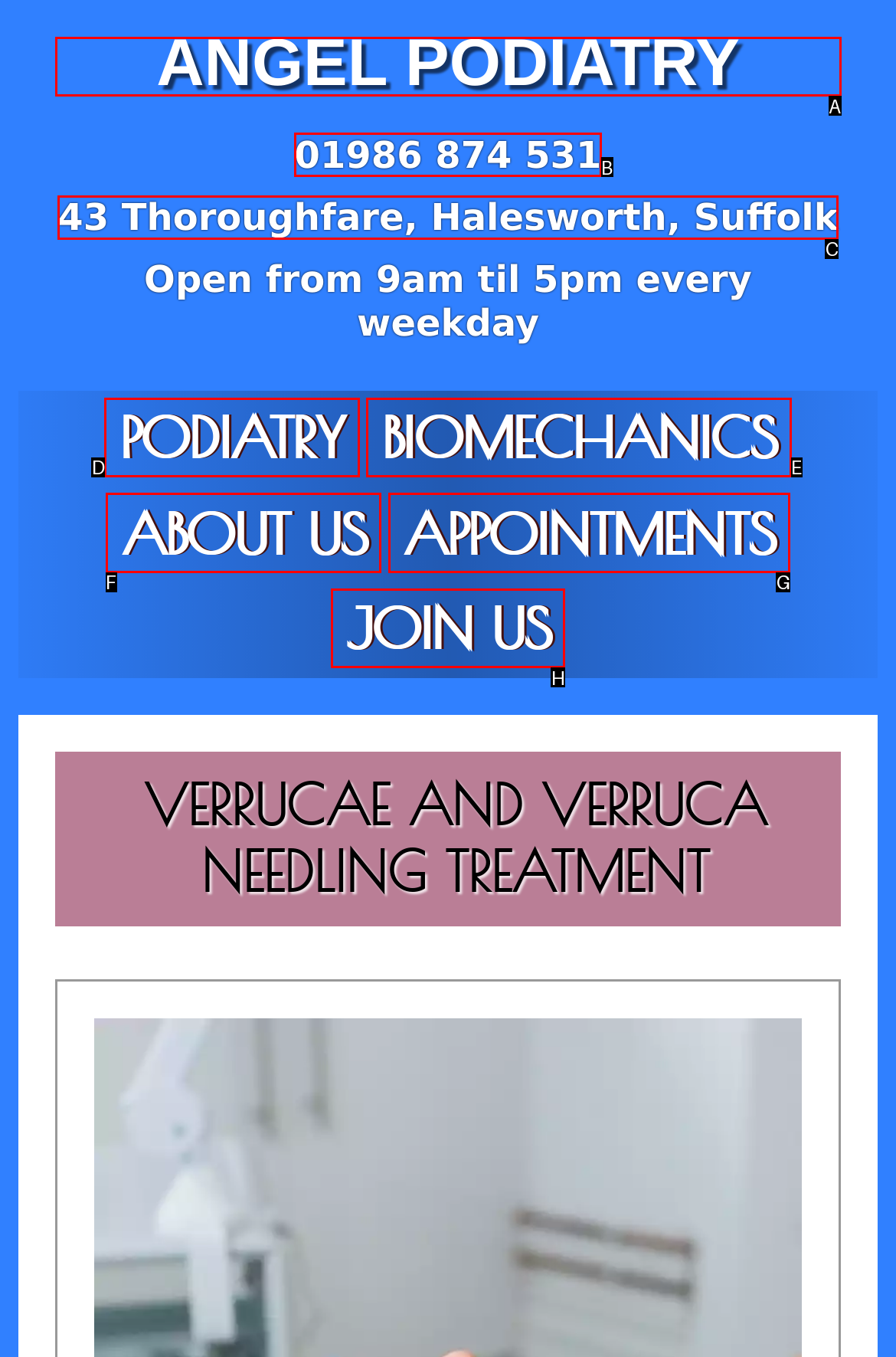From the choices given, find the HTML element that matches this description: Book your free call. Answer with the letter of the selected option directly.

None